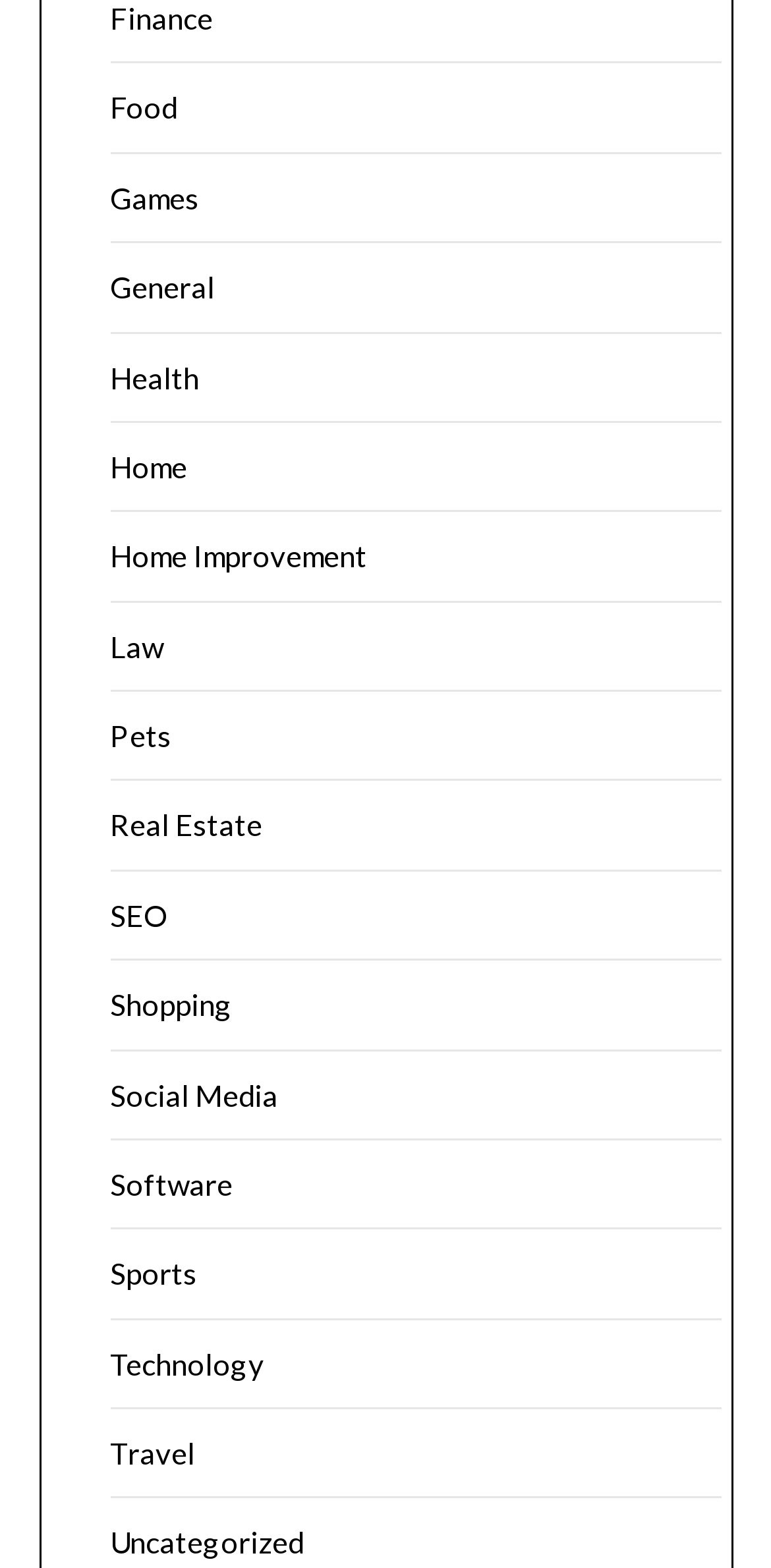Locate the bounding box coordinates of the element that should be clicked to fulfill the instruction: "Explore Health".

[0.142, 0.229, 0.258, 0.251]